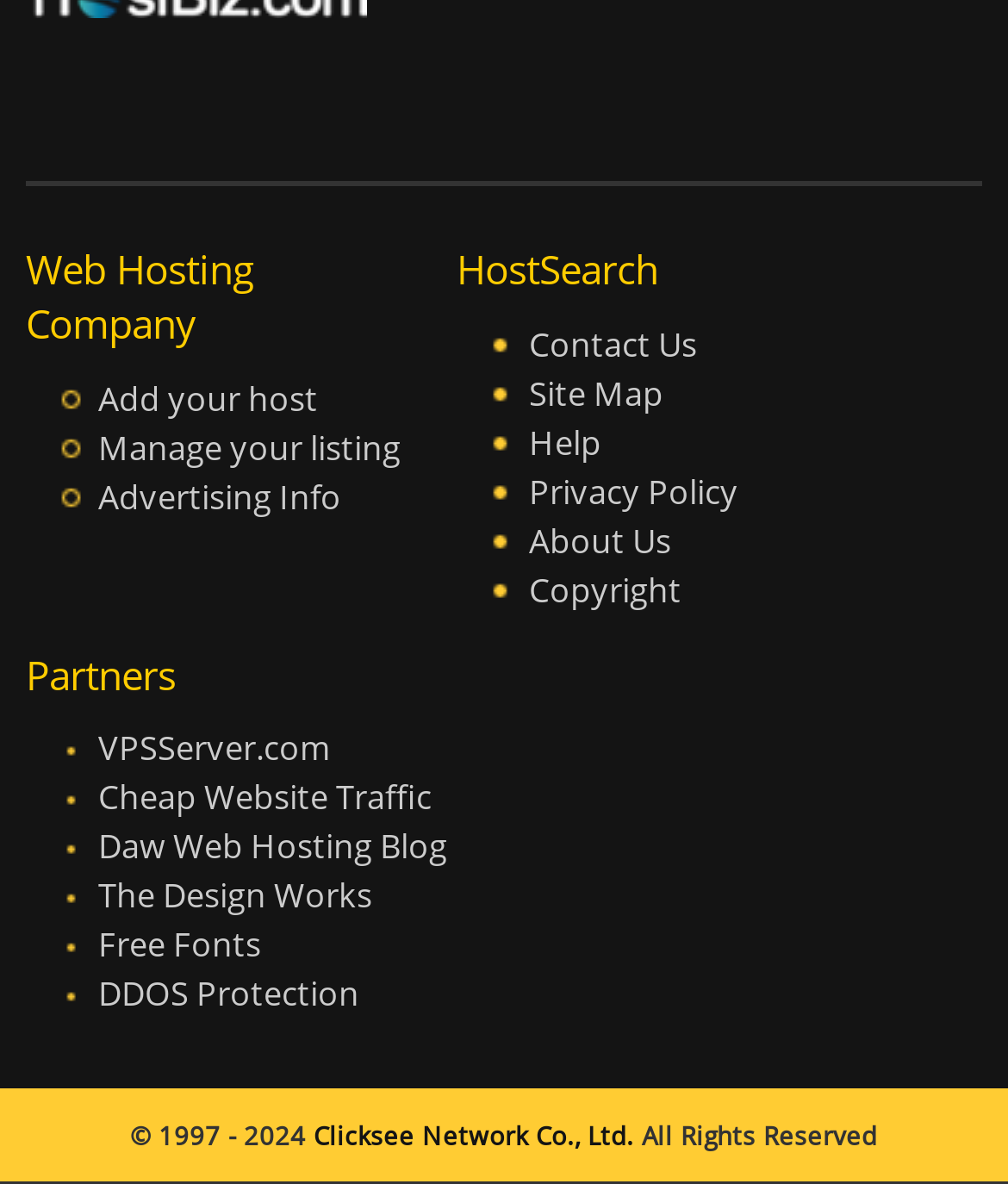What is the second link under 'Web Hosting Company'?
Please answer the question as detailed as possible.

I looked at the links under the 'Web Hosting Company' heading and found that the second link is 'Manage your listing'.